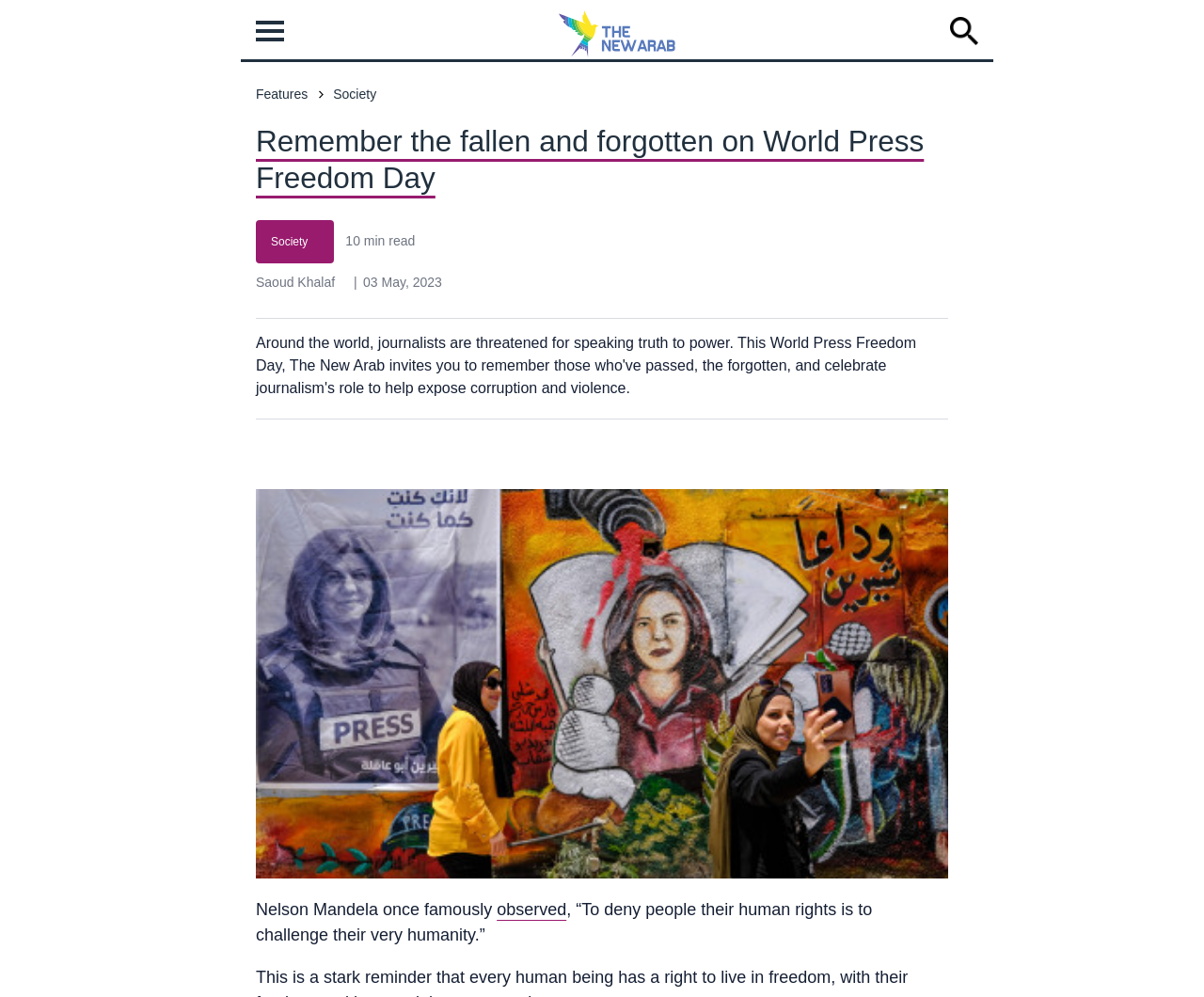Describe the webpage meticulously, covering all significant aspects.

The webpage is dedicated to World Press Freedom Day, with a focus on remembering journalists who have been threatened or lost their lives for speaking truth to power. 

At the top left, there is a navigation menu labeled "Main navigation" with a button. To the right of this menu, there is a link to the "Home" page, accompanied by a small image. 

On the top right, there is another button. Below this, a breadcrumb navigation menu lists the categories "Features" and "Society". 

The main title of the page, "Remember the fallen and forgotten on World Press Freedom Day", is displayed prominently in the top half of the page. Below this, there is a link to the "Society" category, followed by a text indicating that the article is a 10-minute read. 

The author's name, "Saoud Khalaf", is listed, along with the date "03 May, 2023". An iframe from "AddThis Website Tools" is placed below this information. 

The main article content begins below this, with a link to the article title and a corresponding image. The article text starts with a quote from Nelson Mandela, "To deny people their human rights is to challenge their very humanity."